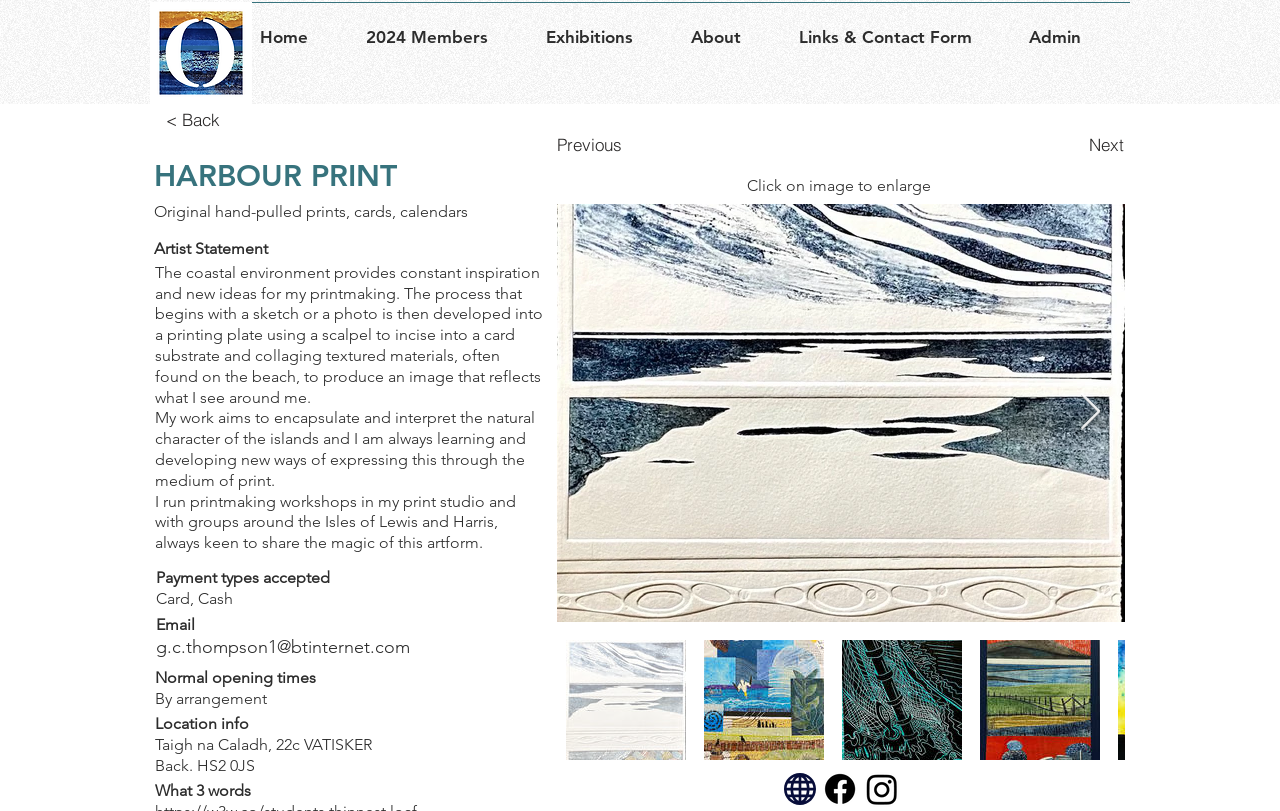Identify the bounding box coordinates for the element you need to click to achieve the following task: "Go to Home page". Provide the bounding box coordinates as four float numbers between 0 and 1, in the form [left, top, right, bottom].

[0.197, 0.002, 0.28, 0.067]